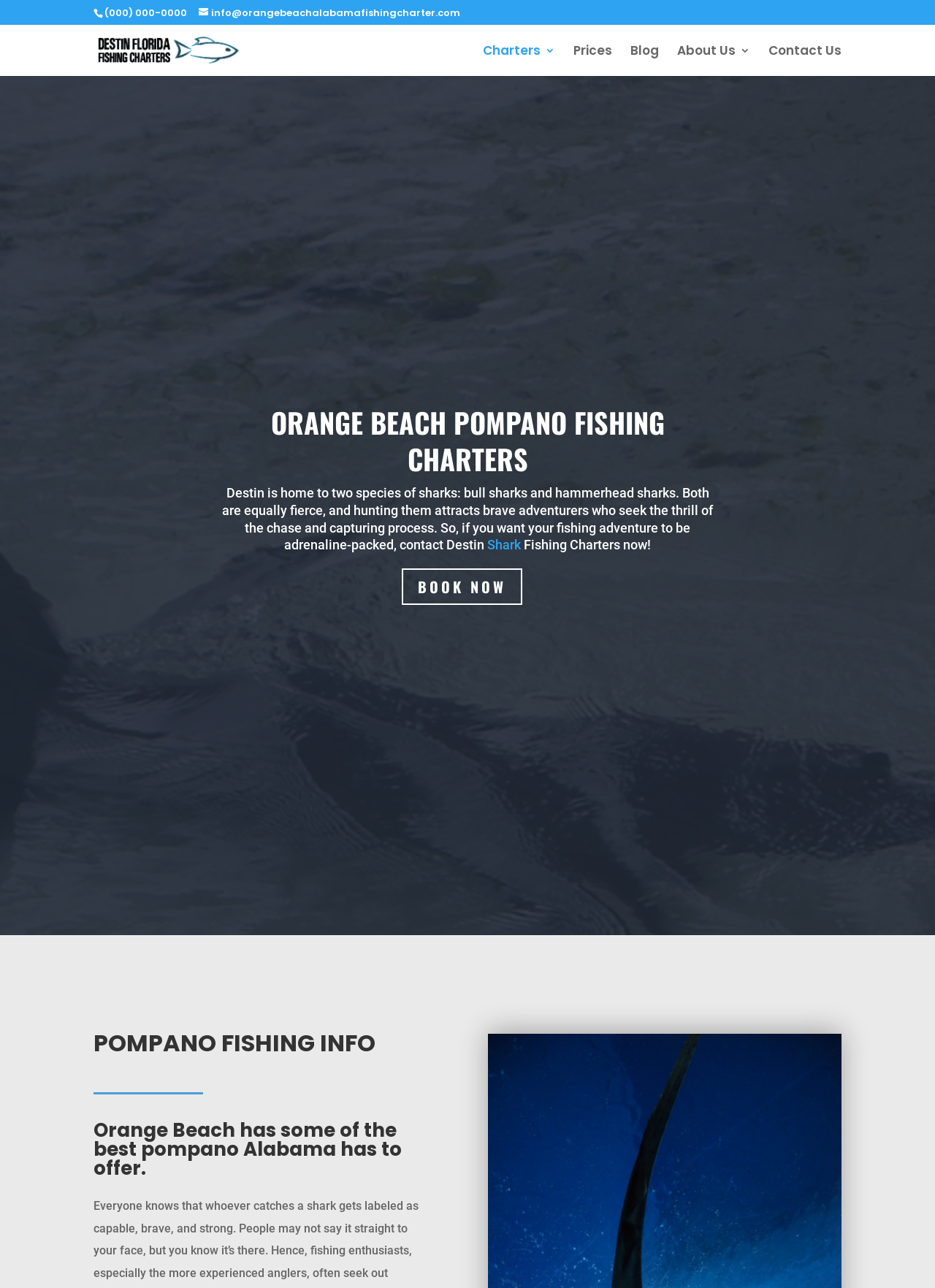Locate the bounding box coordinates of the clickable region necessary to complete the following instruction: "Purchase ecoZen Lifestyle Professional Grade Chef Apron". Provide the coordinates in the format of four float numbers between 0 and 1, i.e., [left, top, right, bottom].

None